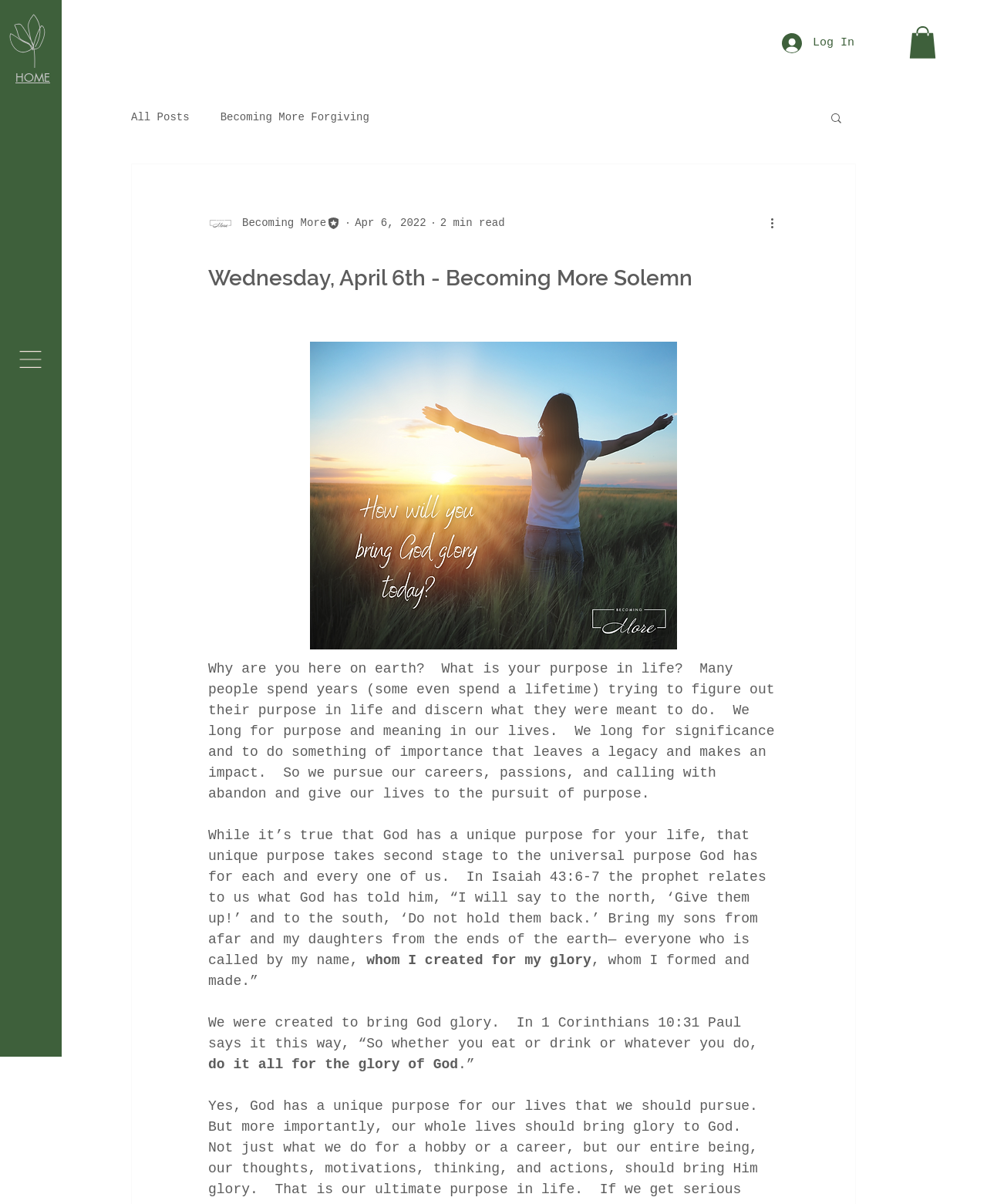Based on the element description "HOME", predict the bounding box coordinates of the UI element.

[0.016, 0.059, 0.051, 0.07]